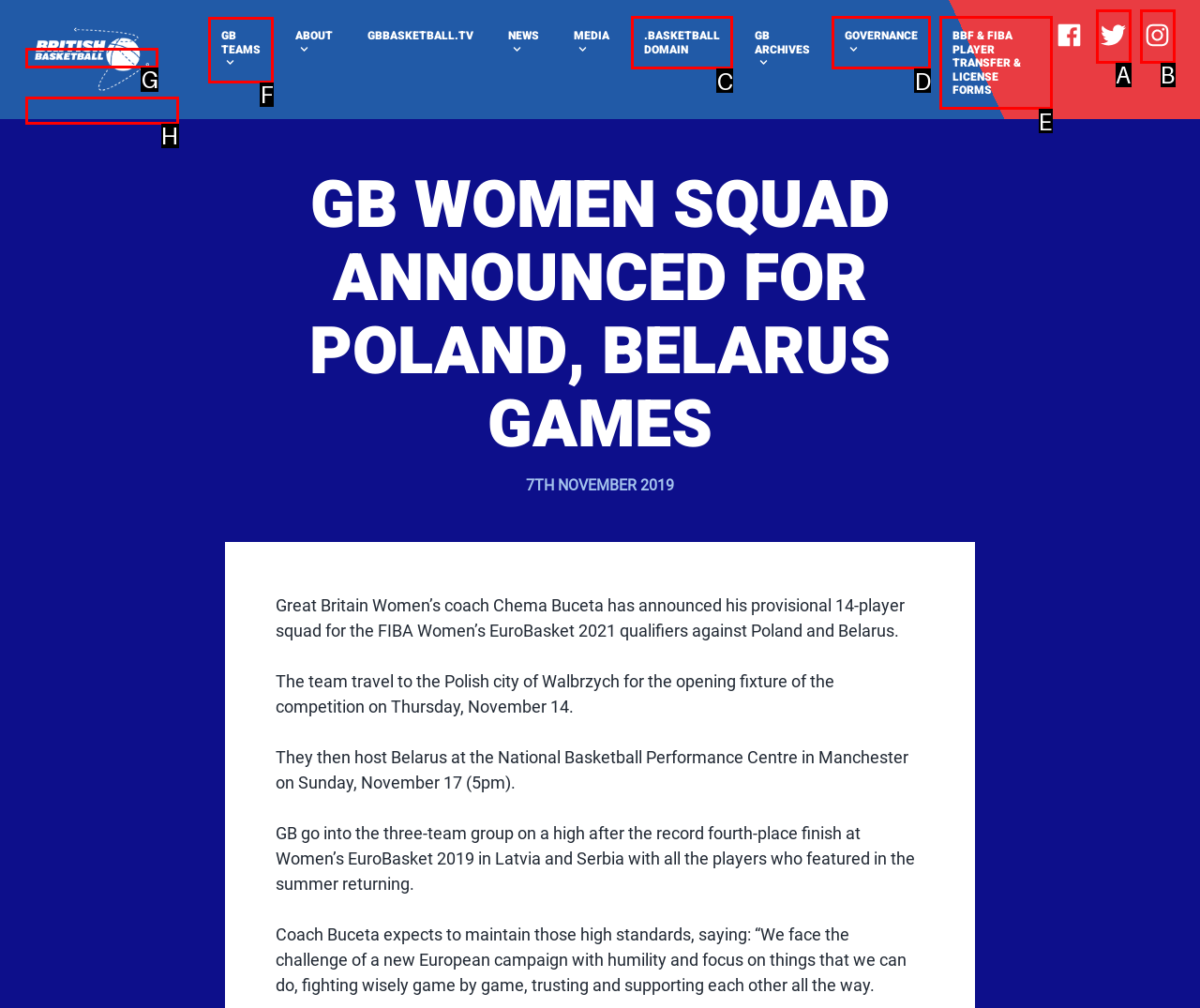Choose the letter of the option you need to click to Go to GB TEAMS page. Answer with the letter only.

F